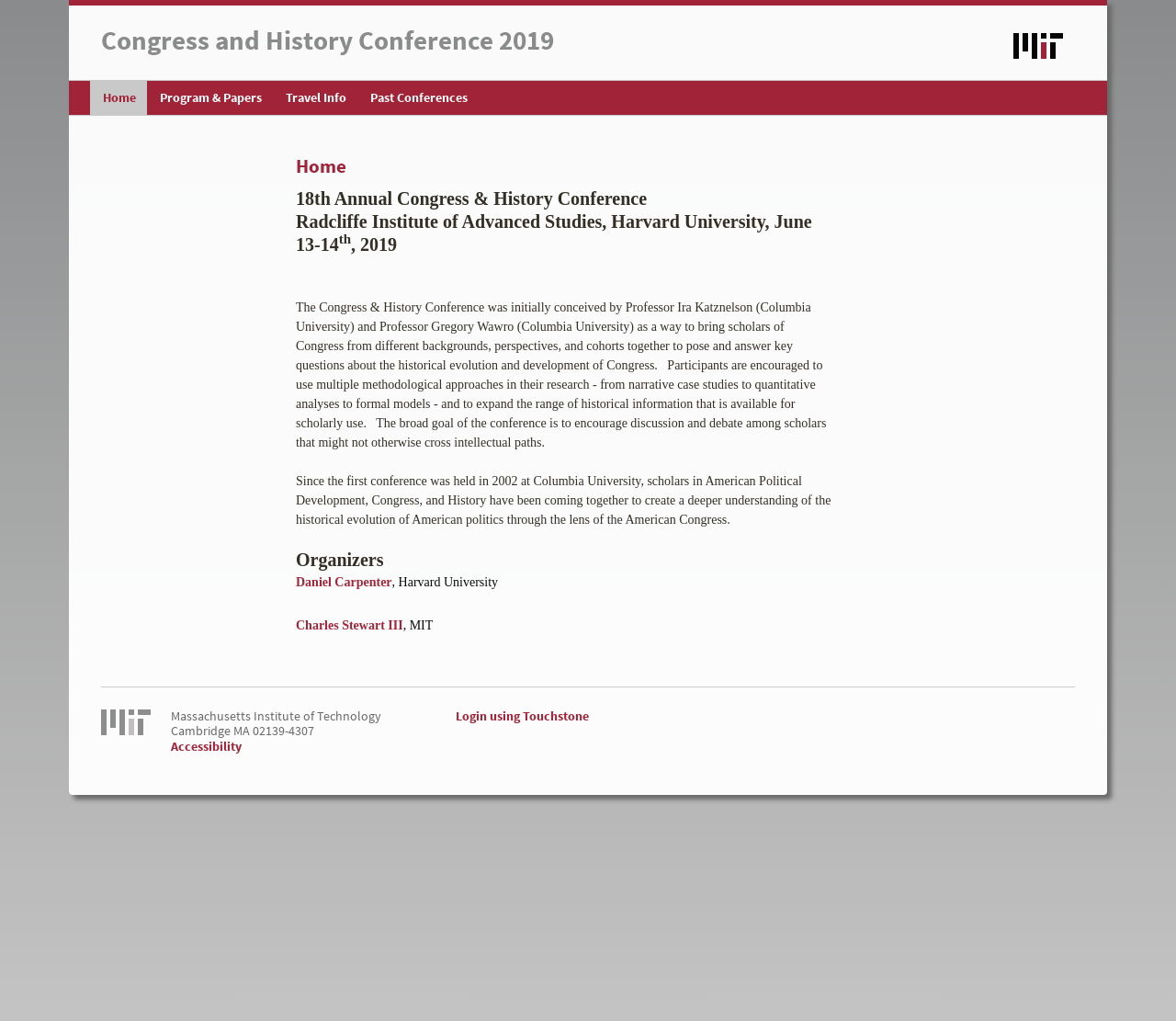Provide a comprehensive description of the webpage.

The webpage is about the Congress and History Conference 2019, which is the 18th annual conference held at the Radcliffe Institute of Advanced Studies, Harvard University, on June 13-14th, 2019. 

At the top of the page, there is a link to "Skip to main content" followed by a heading that displays the title of the conference. Below this, there are four navigation links: "Home", "Program & Papers", "Travel Info", and "Past Conferences". 

The main content of the page is divided into two sections. The first section has a heading that reads "Home" and is located at the top left of the main content area. 

The second section is an article that provides information about the conference. It starts with a heading that announces the 18th Annual Congress & History Conference, followed by a subheading that specifies the location and date of the event. 

Below this, there is a paragraph of text that explains the purpose of the conference, which is to bring scholars of Congress from different backgrounds together to discuss and debate key questions about the historical evolution and development of Congress. 

The next paragraph provides more information about the history of the conference, which has been held annually since 2002. 

Further down, there is a section titled "Organizers" that lists the names of the organizers, Daniel Carpenter from Harvard University and Charles Stewart III from MIT, with links to their profiles. 

At the bottom of the page, there is a footer section that contains links to "MIT" and "Accessibility", as well as a copyright notice with the address of the Massachusetts Institute of Technology. There is also a link to "Login using Touchstone" on the right side of the footer.